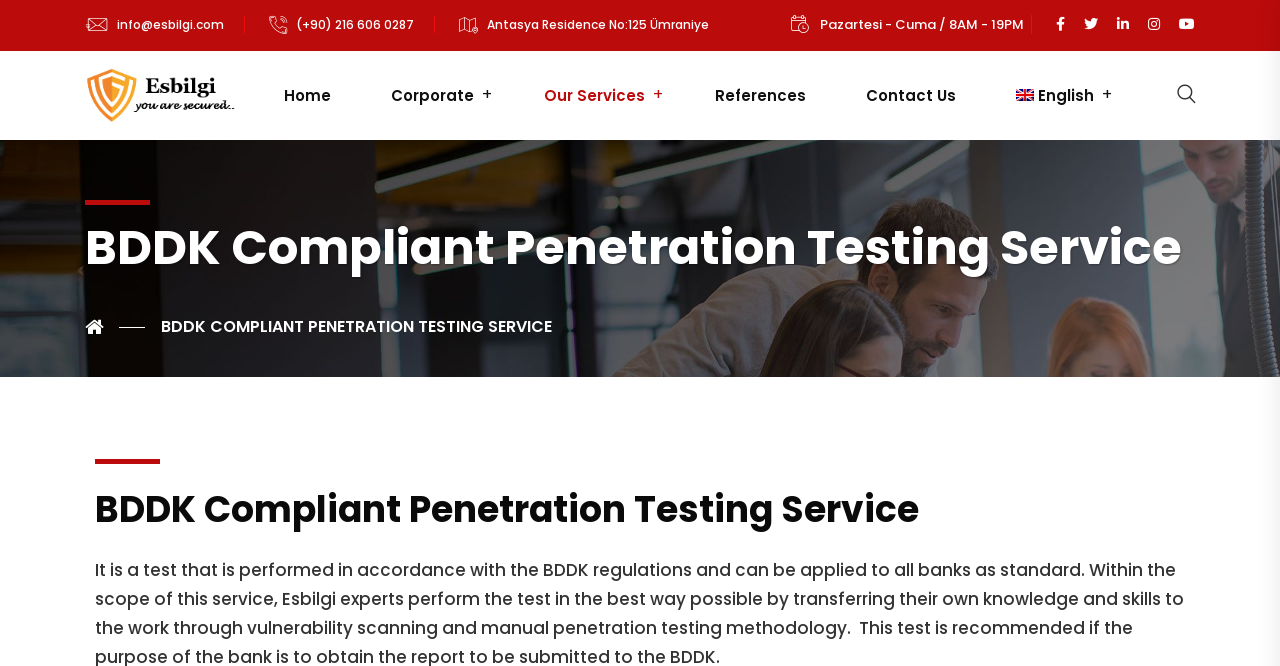Based on what you see in the screenshot, provide a thorough answer to this question: What is the address of the company?

The company's address can be found in the top section of the webpage, where the contact information is provided. It is written as 'Antasya Residence No:125 Ümraniye', which is likely the physical location of the company.